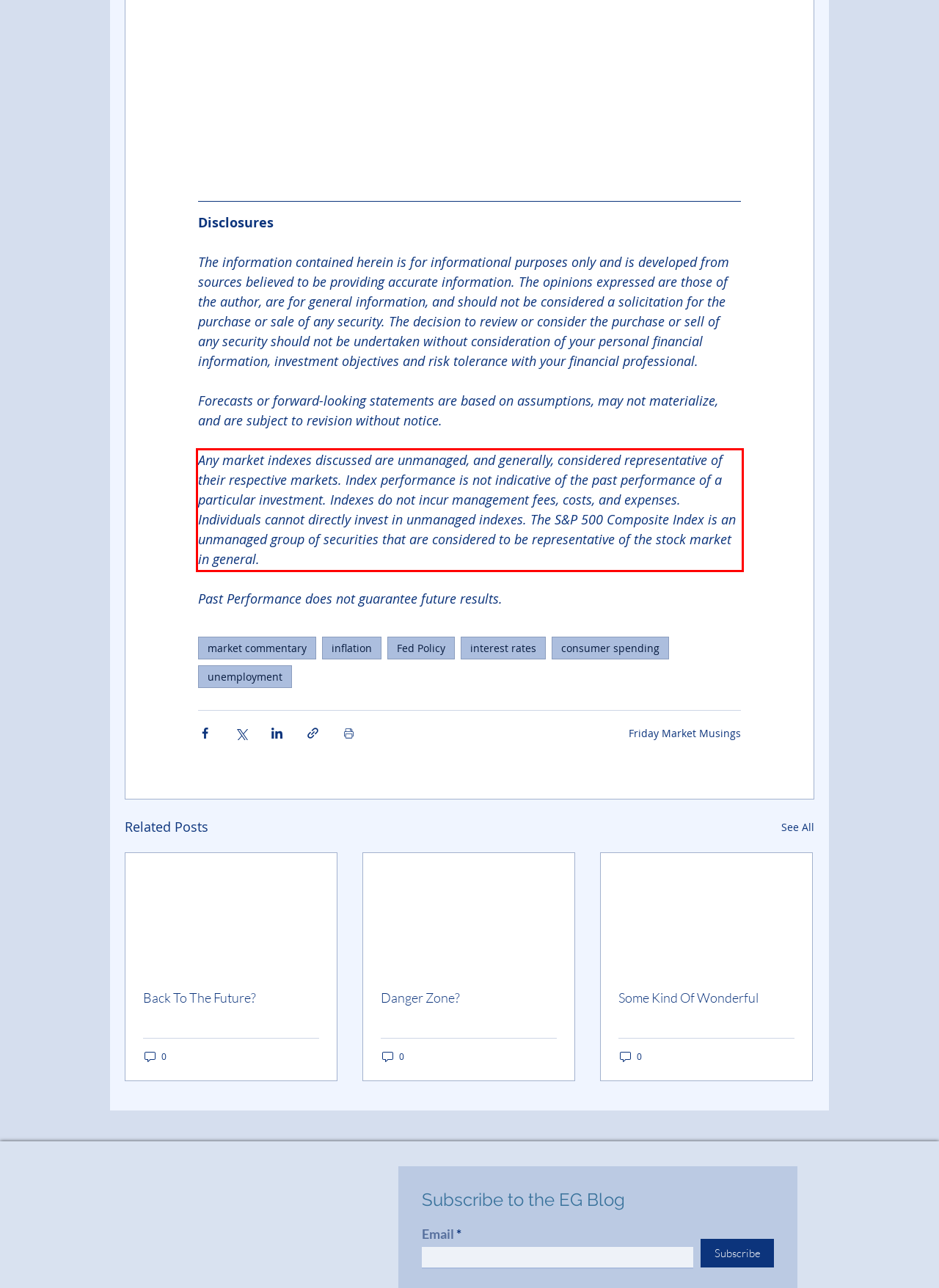Given a webpage screenshot, locate the red bounding box and extract the text content found inside it.

Any market indexes discussed are unmanaged, and generally, considered representative of their respective markets. Index performance is not indicative of the past performance of a particular investment. Indexes do not incur management fees, costs, and expenses. Individuals cannot directly invest in unmanaged indexes. The S&P 500 Composite Index is an unmanaged group of securities that are considered to be representative of the stock market in general.